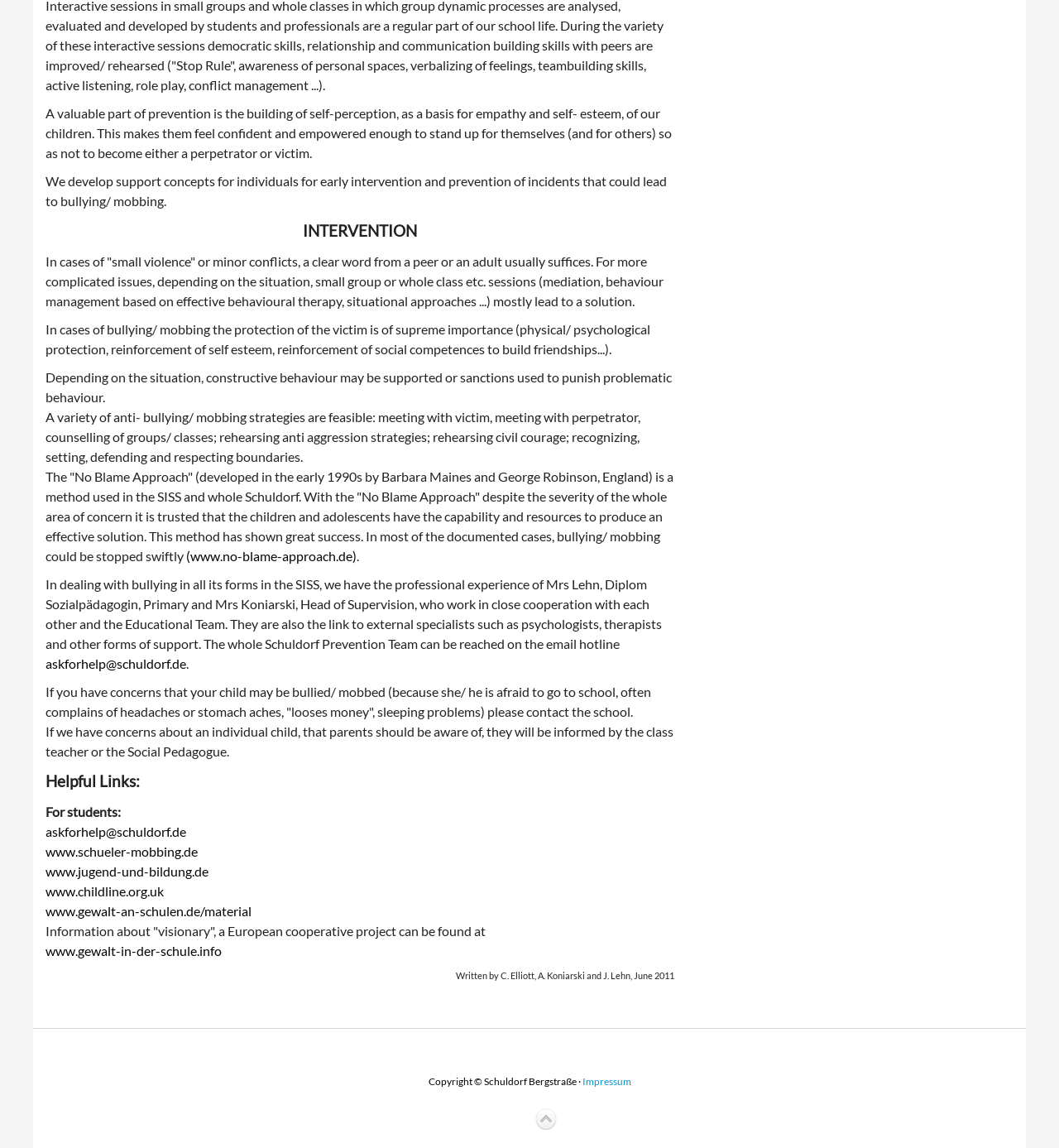Please provide the bounding box coordinates for the element that needs to be clicked to perform the following instruction: "View the Impressum". The coordinates should be given as four float numbers between 0 and 1, i.e., [left, top, right, bottom].

[0.55, 0.936, 0.596, 0.947]